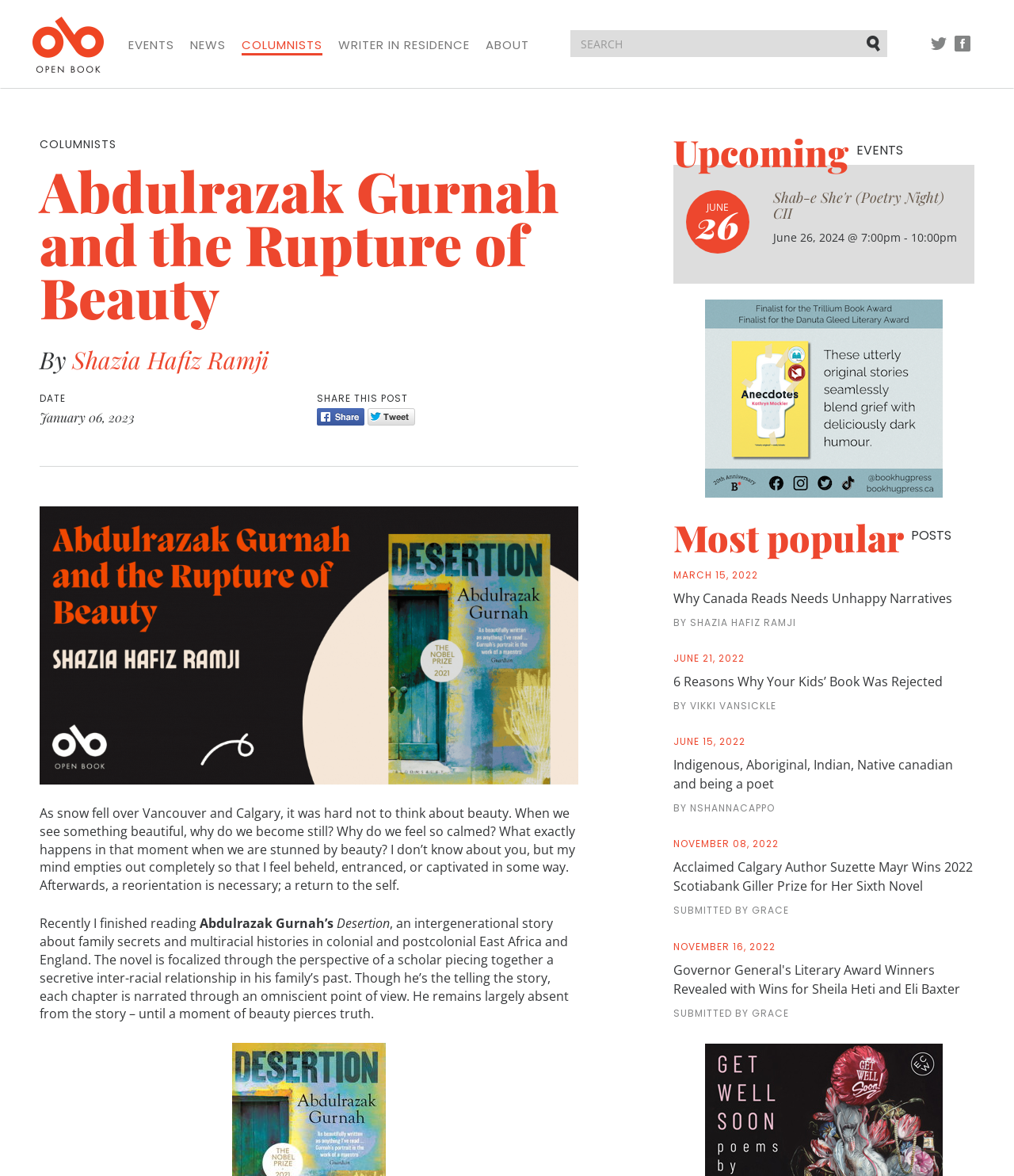What is the date of the article?
Use the information from the screenshot to give a comprehensive response to the question.

I found the date of the article by looking at the StaticText element 'January 06, 2023' which is located below the heading 'Abdulrazak Gurnah and the Rupture of Beauty'.